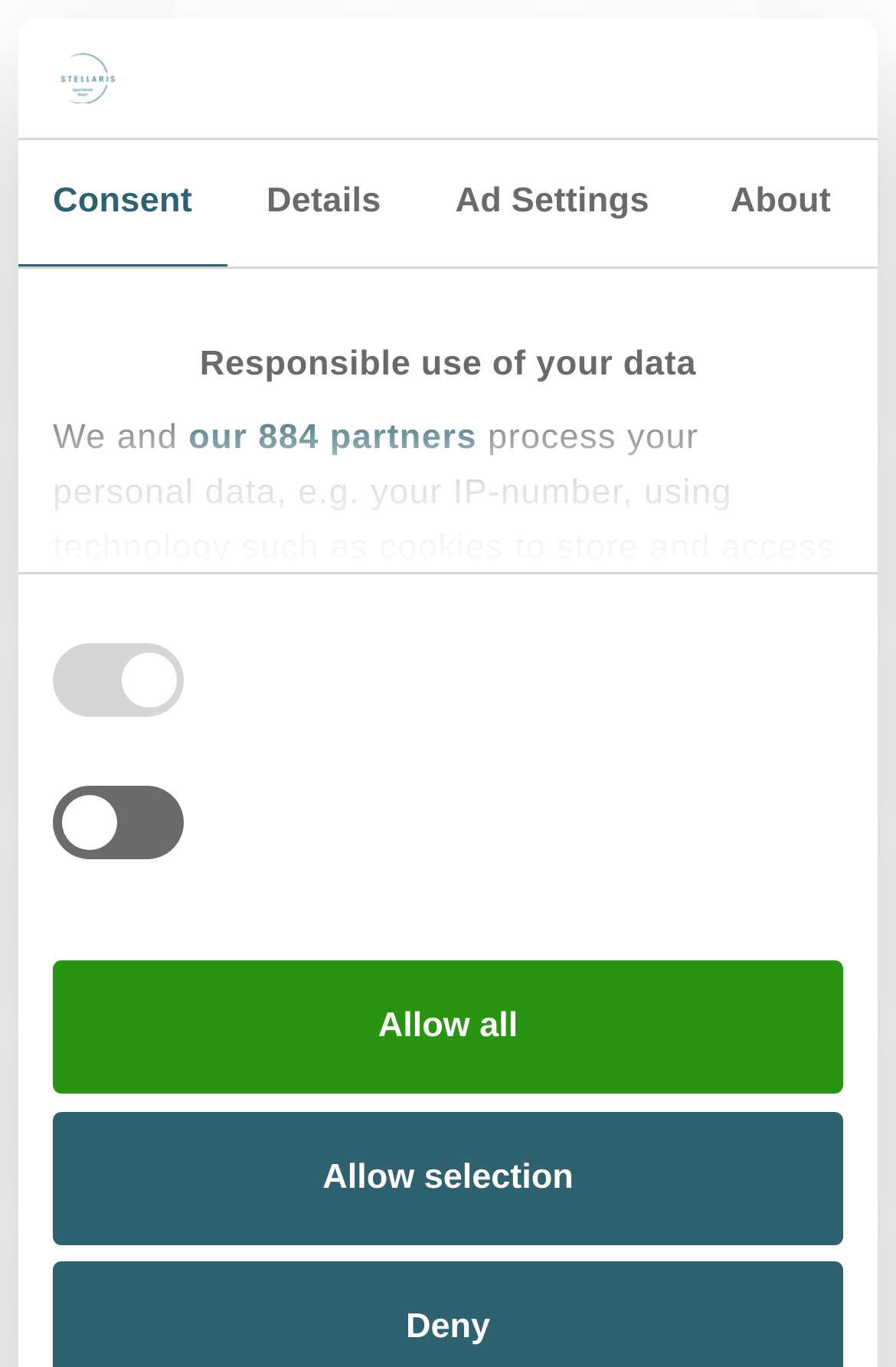Provide an in-depth description of the elements and layout of the webpage.

The webpage is an accommodation confirmation page, featuring a logo at the top left corner. Below the logo, there is a horizontal tab list with four tabs: "Consent", "Details", "Ad Settings", and "About". The "Consent" tab is currently selected.

On the "Consent" tab, there is a lengthy text block explaining how the website uses personal data, including cookies, to serve personalized ads and content. The text is divided into sections, with headings and links to more information. There are also four checkboxes below the text, allowing users to customize their consent preferences.

Below the consent section, there are two buttons: "Allow selection" and "Allow all". These buttons are likely related to the consent preferences.

On the right side of the page, there is an image of the "Stellaris Apartment Hotel" and a "BOOK NOW" button with an icon. Below the button, there is a generic text element with the same "Book now" label.

At the bottom of the page, there is a navigation toggle button that, when expanded, reveals a section with a heading "Supplementary Agreement to the Accommodation Provider Confirmation". This section contains a greeting to the guest and a list marker, likely indicating the start of a list of terms or conditions.